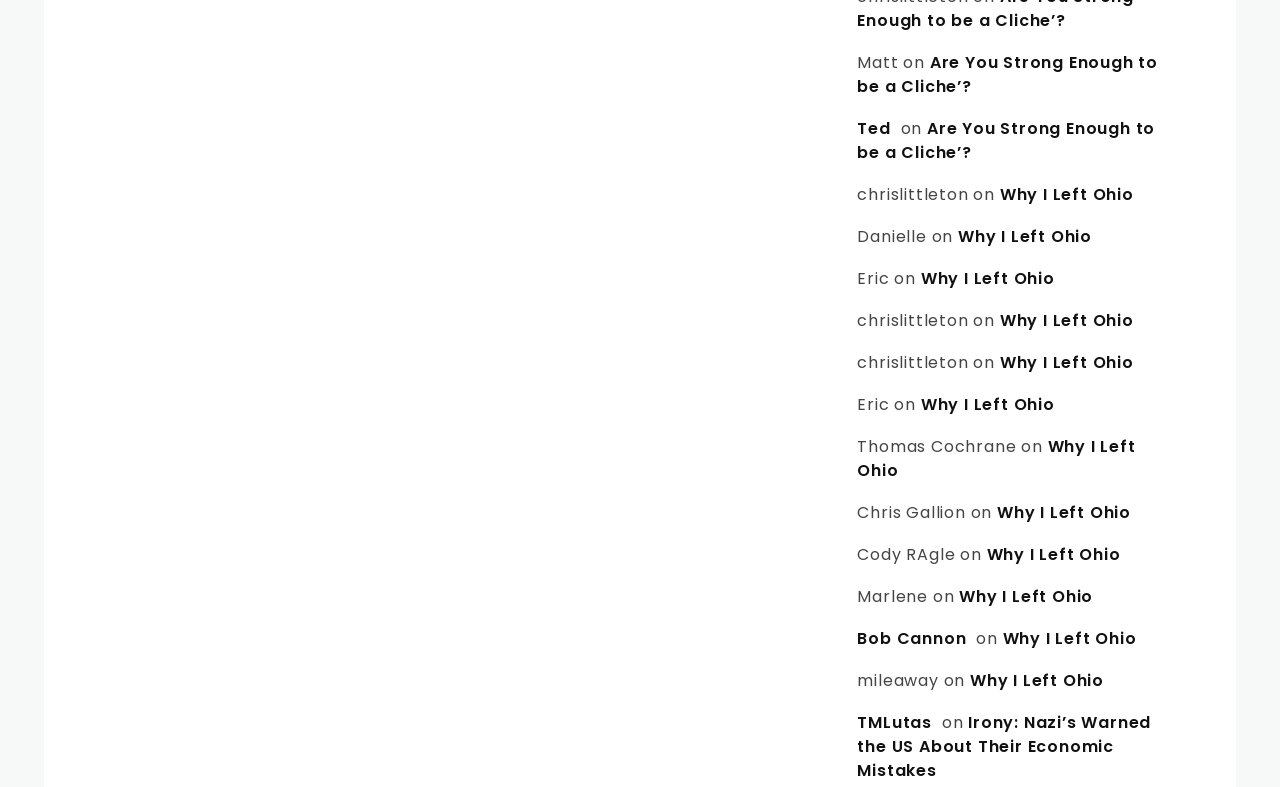Highlight the bounding box coordinates of the region I should click on to meet the following instruction: "Explore Irony: Nazi’s Warned the US About Their Economic Mistakes".

[0.67, 0.903, 0.899, 0.993]